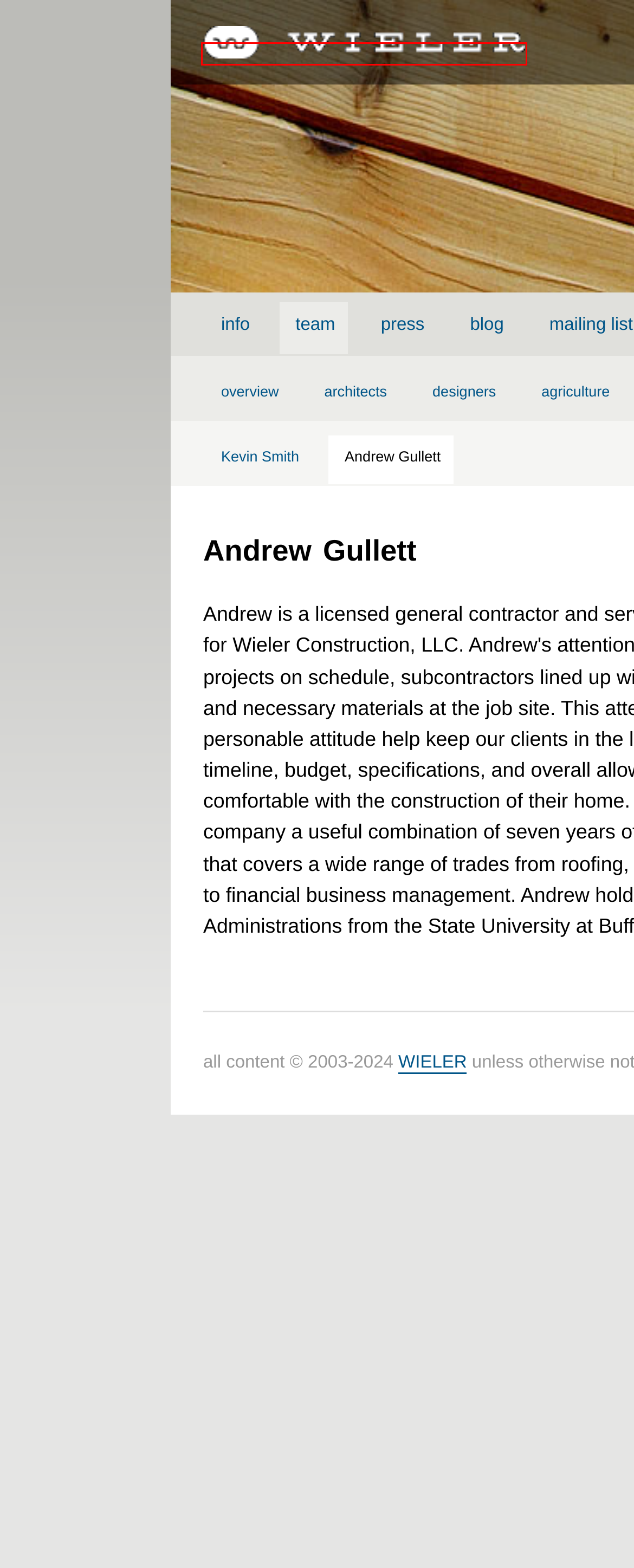You have a screenshot of a webpage with a red rectangle bounding box. Identify the best webpage description that corresponds to the new webpage after clicking the element within the red bounding box. Here are the candidates:
A. WIELER  / Company / Mailing List
B. WIELER  / File Not Found
C. WIELER  / Homes / Overview
D. WIELER  / Company / Team / Designers / David Komurek
E. WIELER  / Company / Team / Overview
F. WIELER  / Company / Press
G. WIELER  / Company / Team / Agriculture / Bryan Green
H. WIELER  / Live In A Work Of Art

H